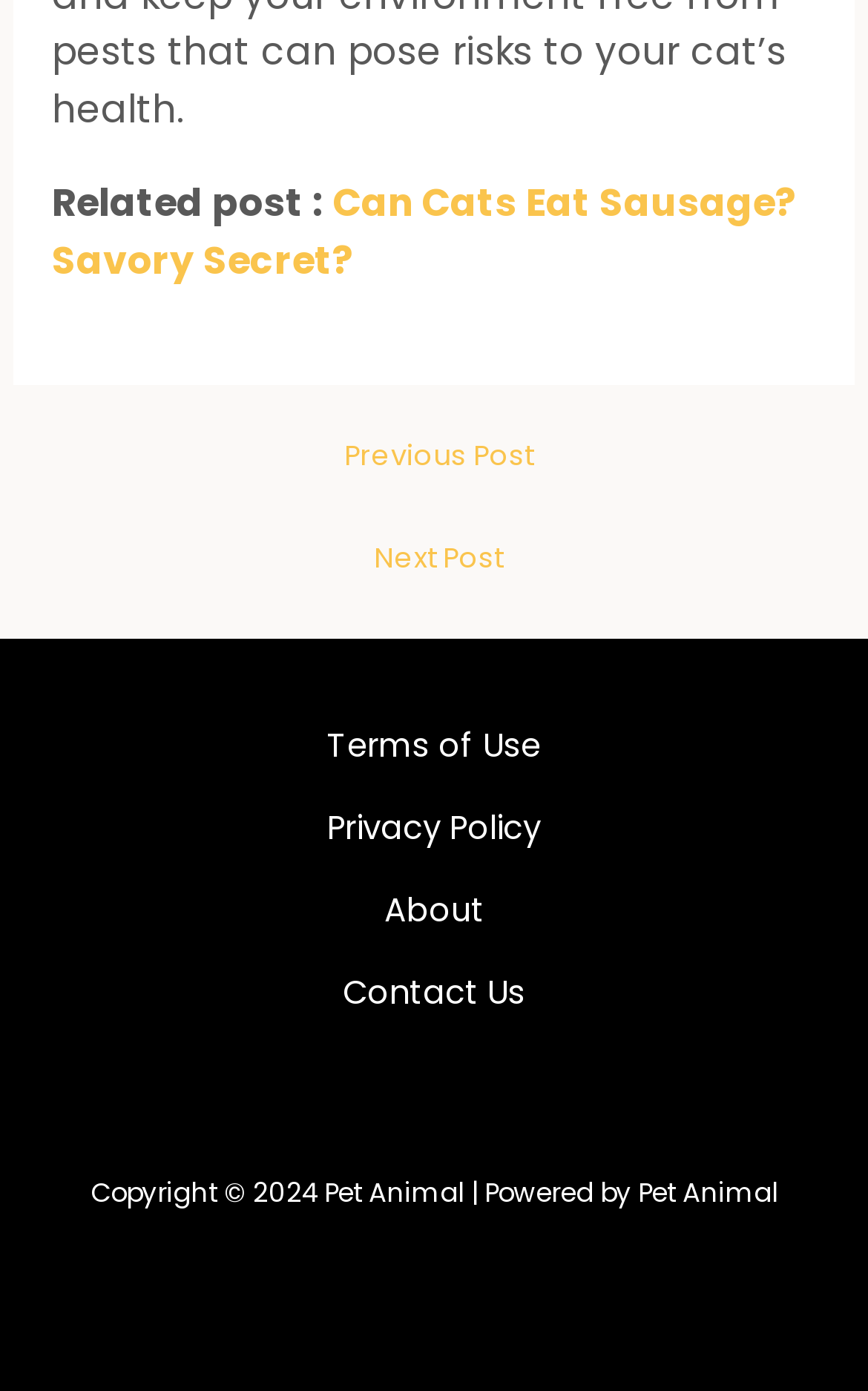Find and provide the bounding box coordinates for the UI element described with: "About".

[0.429, 0.626, 0.571, 0.685]